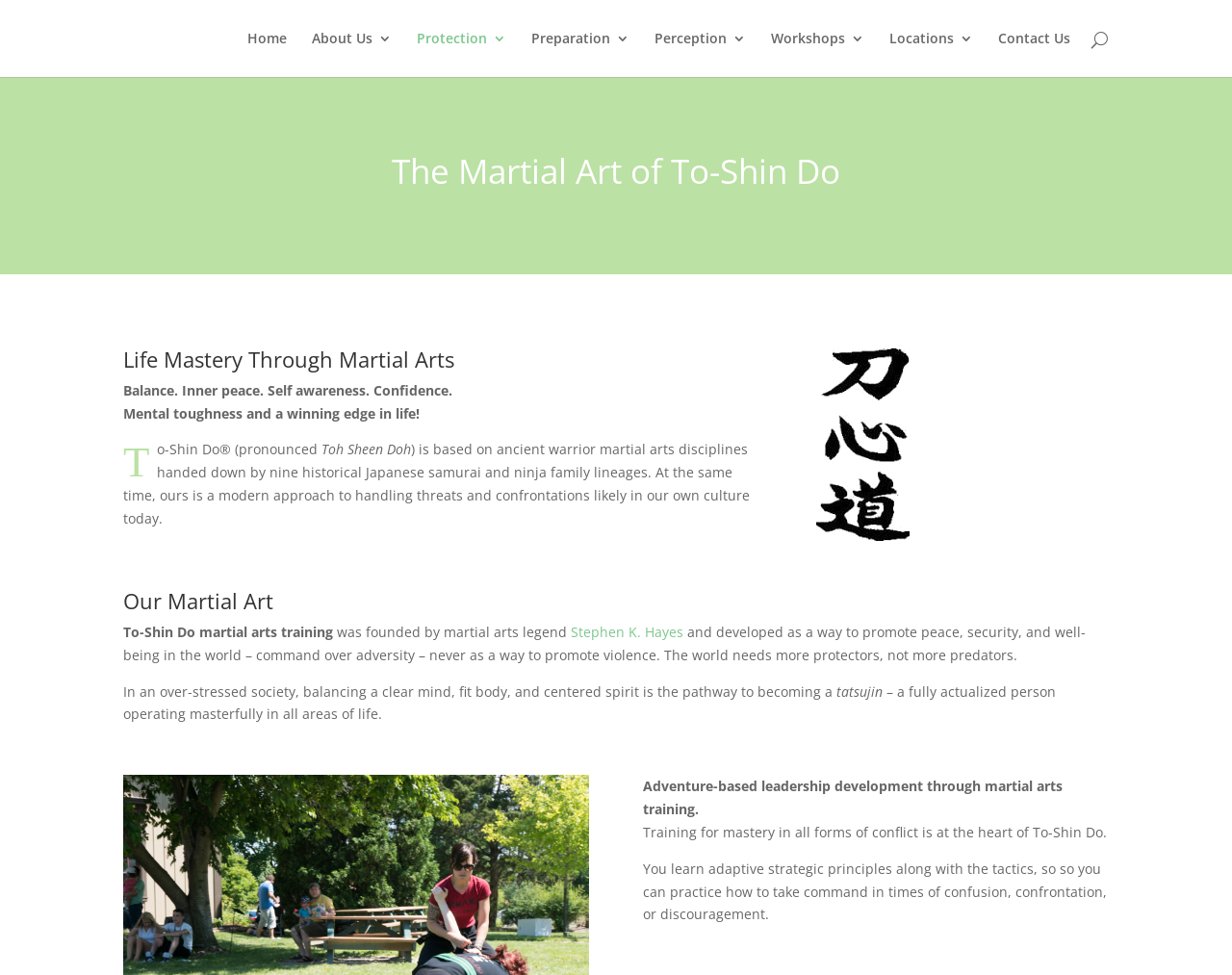What is the goal of To-Shin Do?
Based on the screenshot, provide your answer in one word or phrase.

Promote peace, security, and well-being